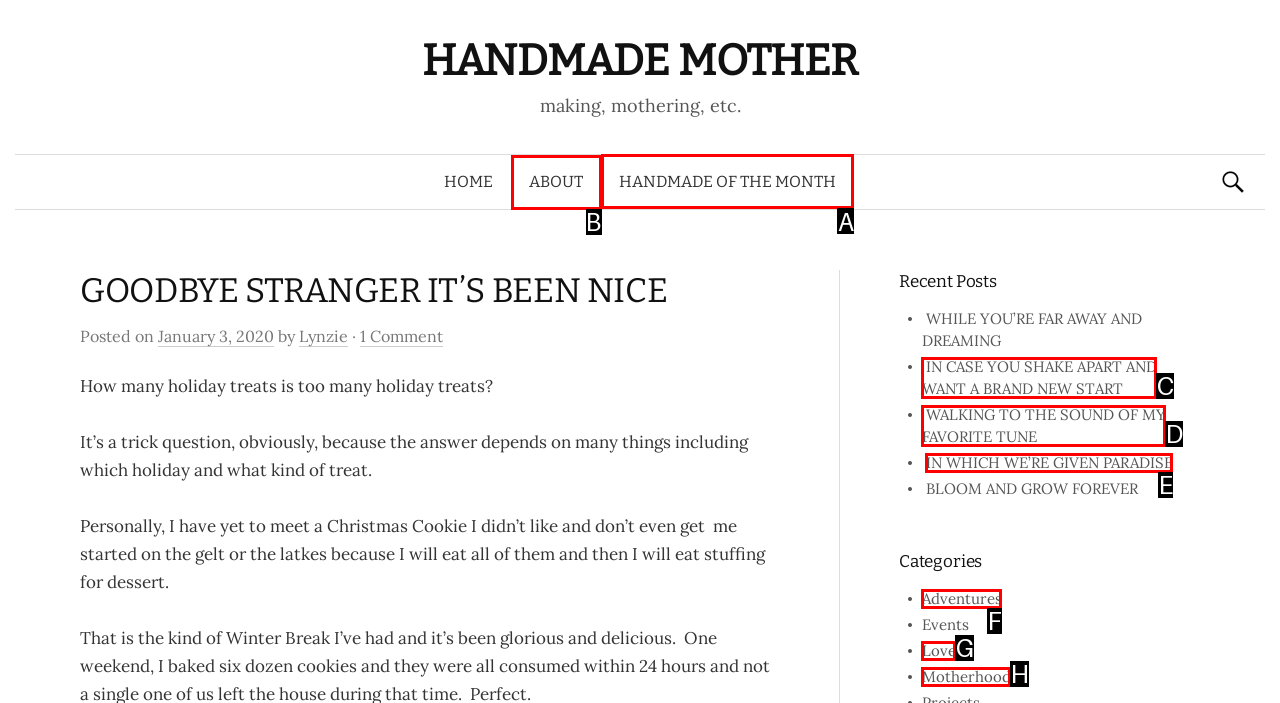Select the appropriate letter to fulfill the given instruction: Read the 'HANDMADE OF THE MONTH' article
Provide the letter of the correct option directly.

A